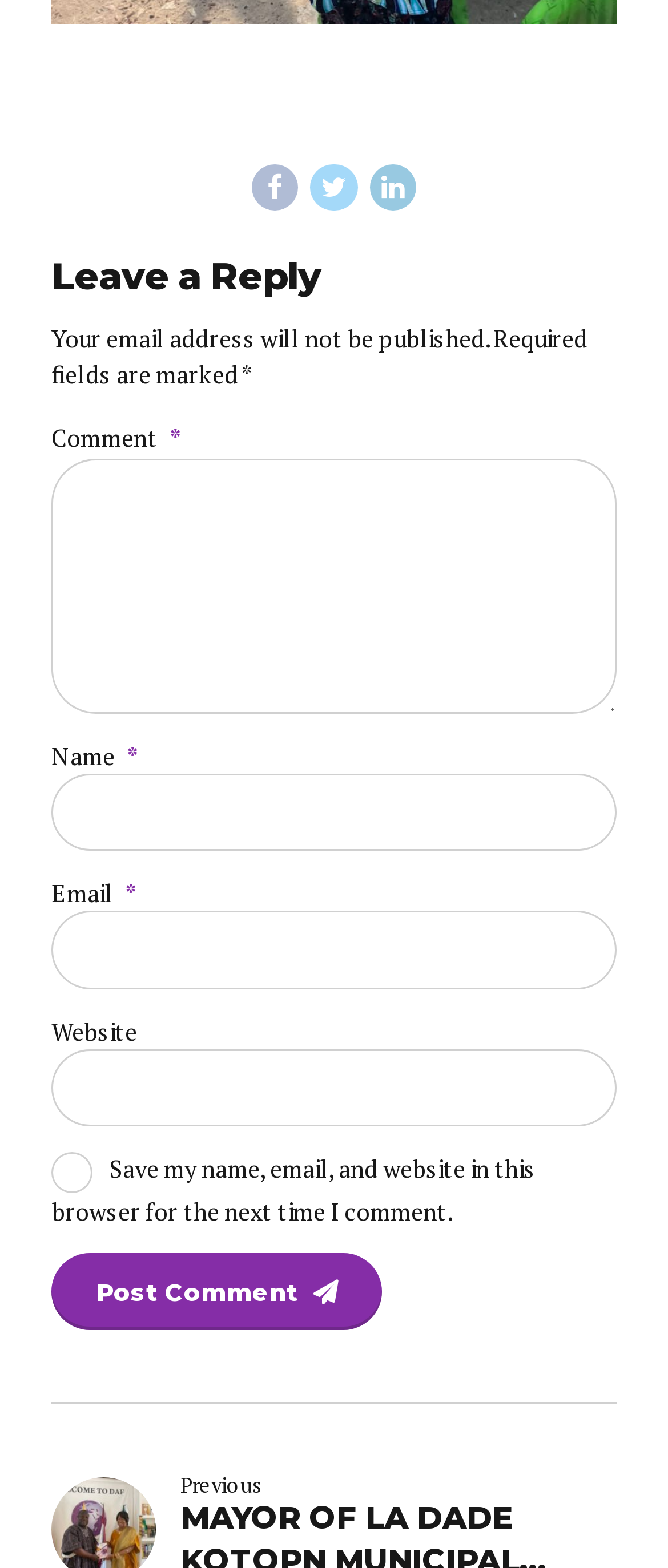Please find the bounding box coordinates of the element that needs to be clicked to perform the following instruction: "Type your name". The bounding box coordinates should be four float numbers between 0 and 1, represented as [left, top, right, bottom].

[0.077, 0.493, 0.923, 0.543]